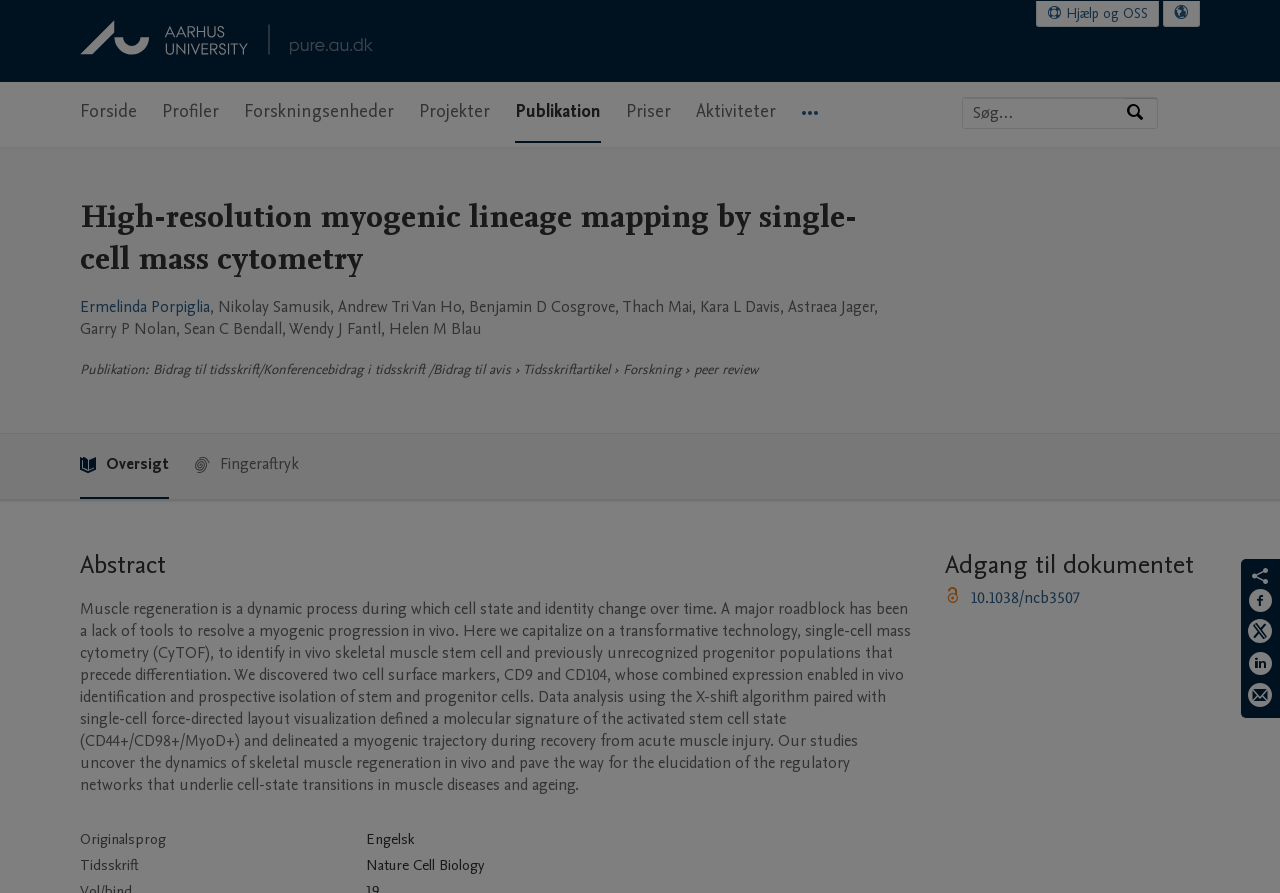Locate the bounding box of the UI element described by: "Aarhus Universitet Forside" in the given webpage screenshot.

[0.062, 0.022, 0.291, 0.069]